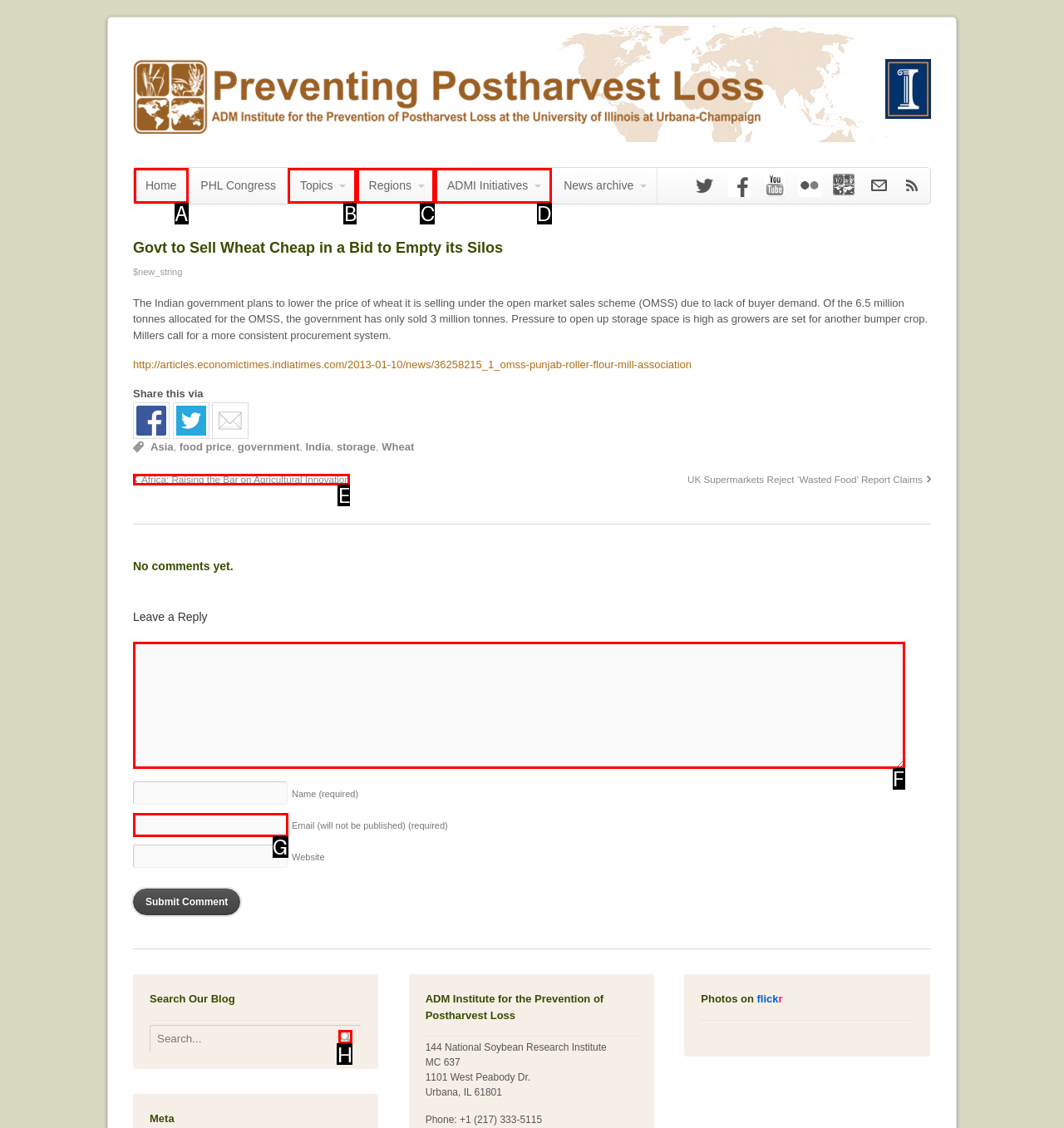Point out the HTML element I should click to achieve the following: Leave a comment Reply with the letter of the selected element.

F